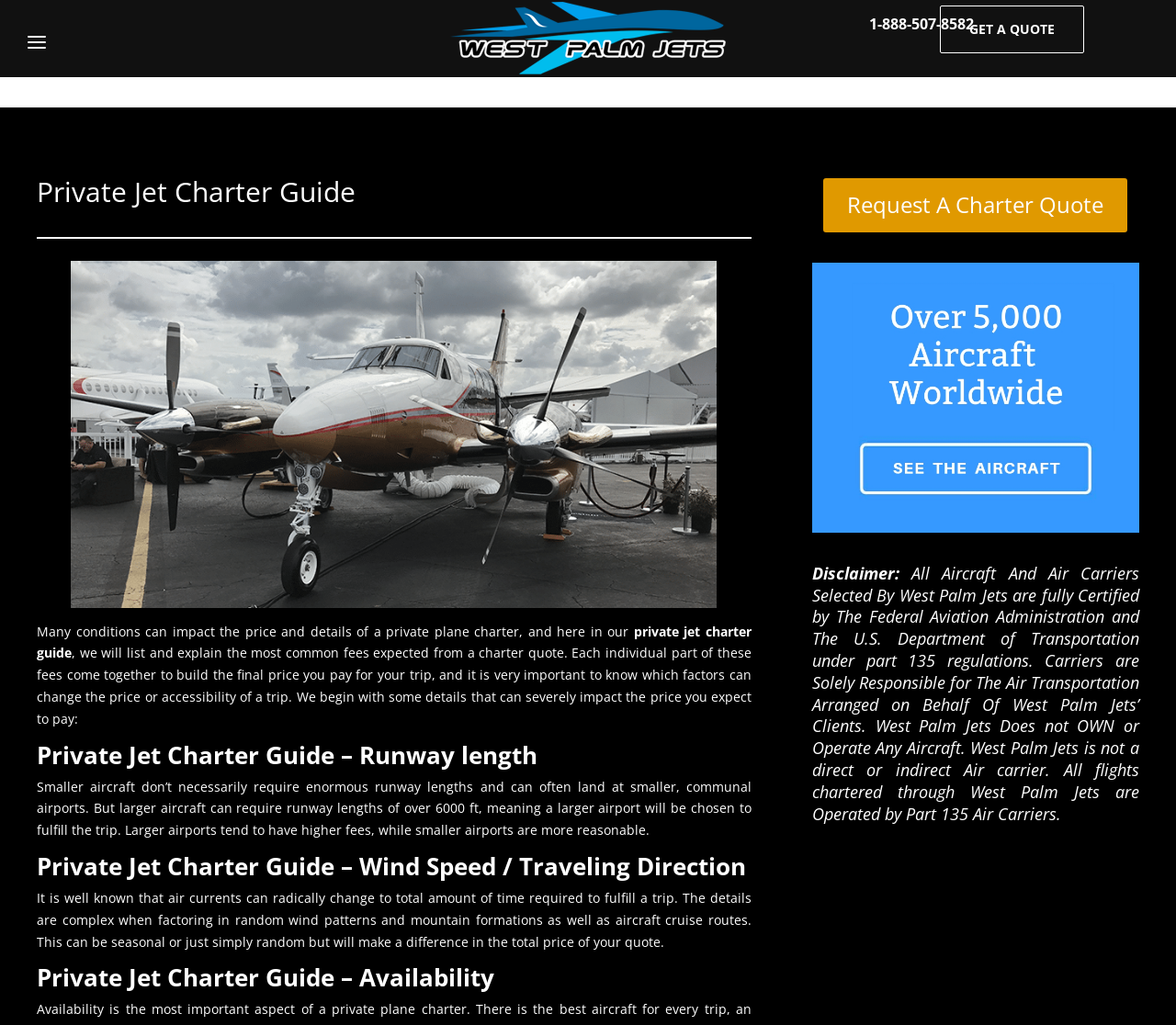What is the certification of the air carriers selected by West Palm Jets?
Please elaborate on the answer to the question with detailed information.

I found the certification information by reading the disclaimer text at the bottom of the webpage, which states that all aircraft and air carriers selected by West Palm Jets are fully certified by the Federal Aviation Administration and the U.S. Department of Transportation under part 135 regulations.